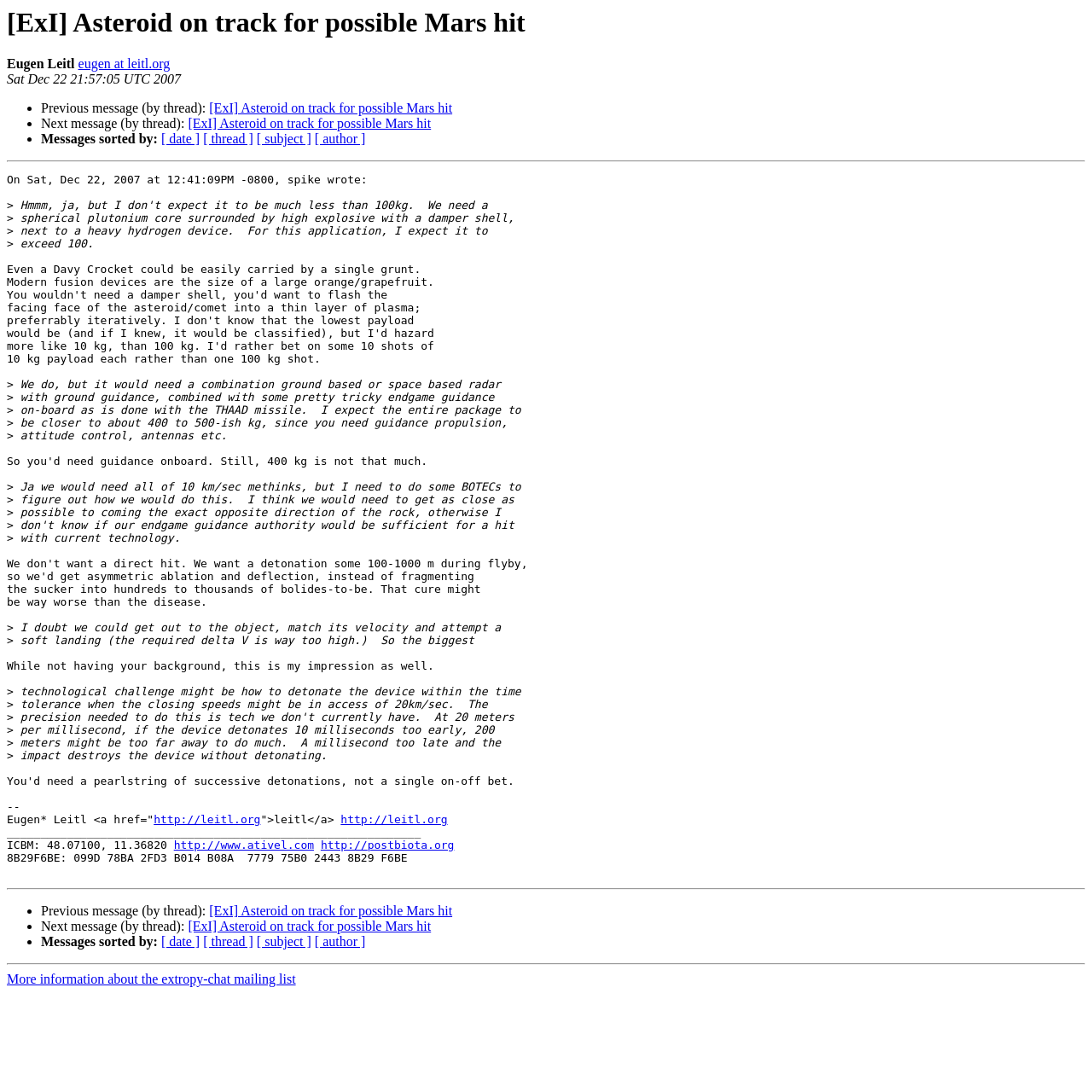Please locate the bounding box coordinates for the element that should be clicked to achieve the following instruction: "View more information about the extropy-chat mailing list". Ensure the coordinates are given as four float numbers between 0 and 1, i.e., [left, top, right, bottom].

[0.006, 0.89, 0.271, 0.903]